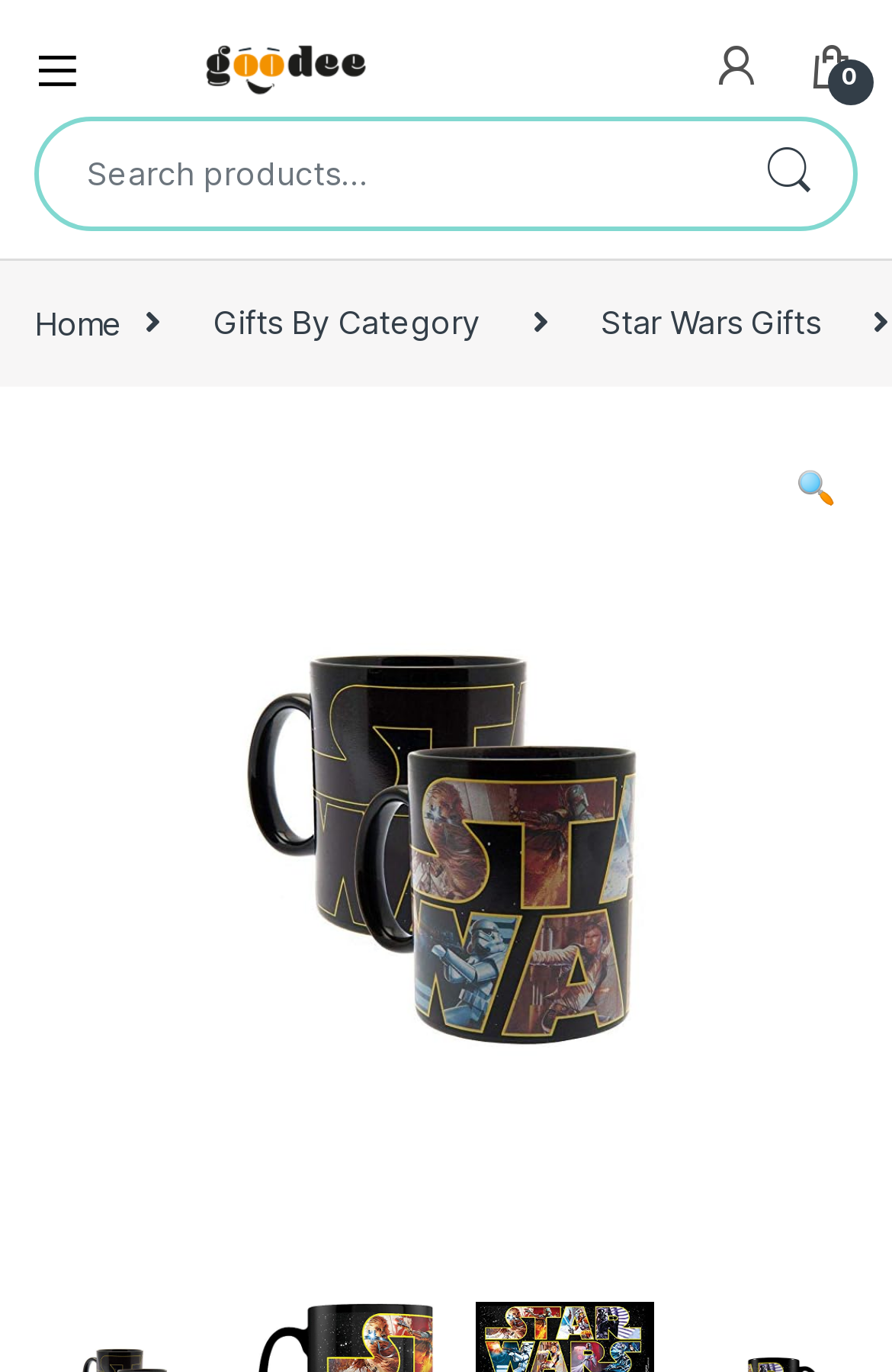Give a one-word or short-phrase answer to the following question: 
How many navigation links are there in the breadcrumb?

4